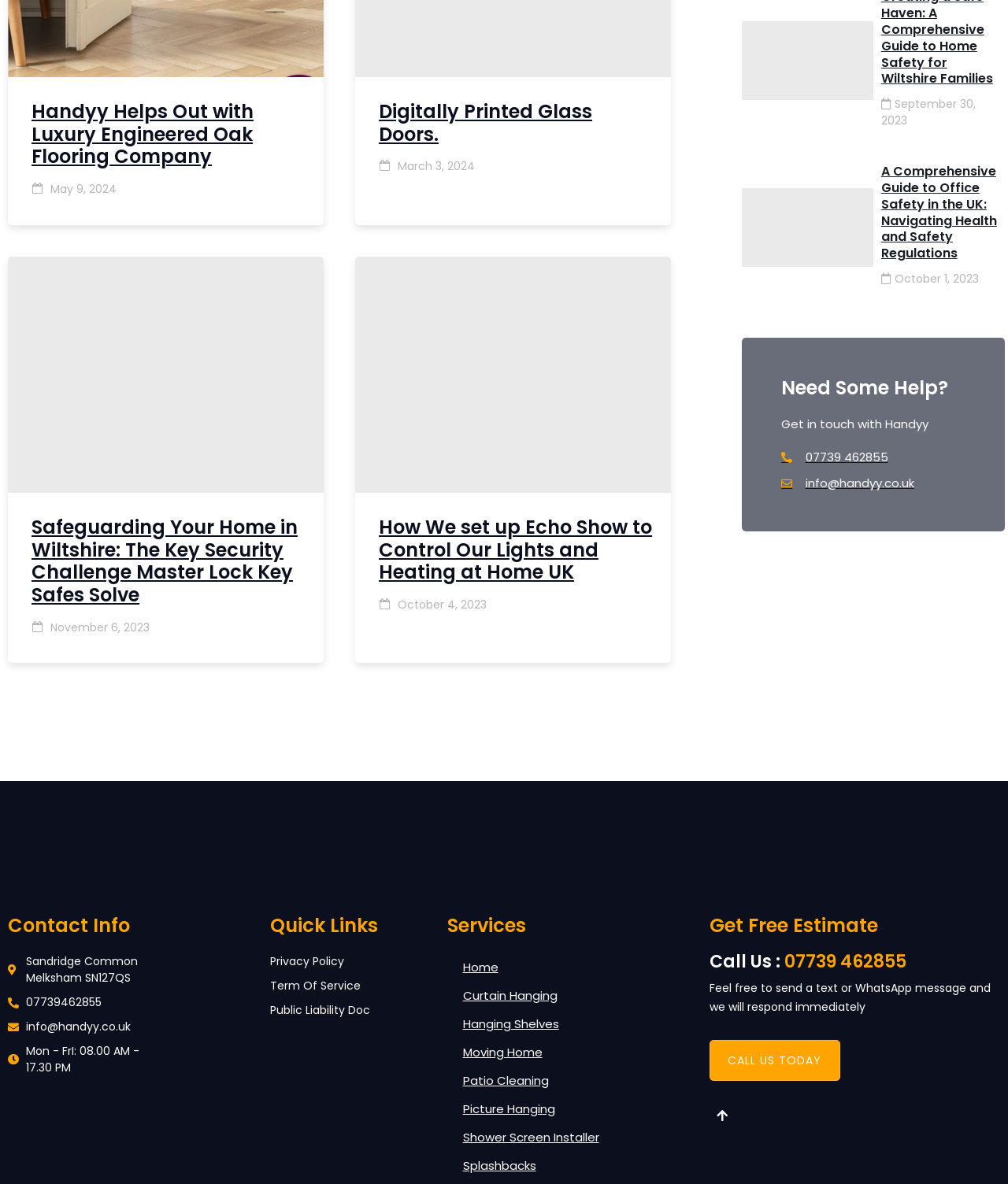Please determine the bounding box coordinates for the element with the description: "CD-Media: Photos".

None